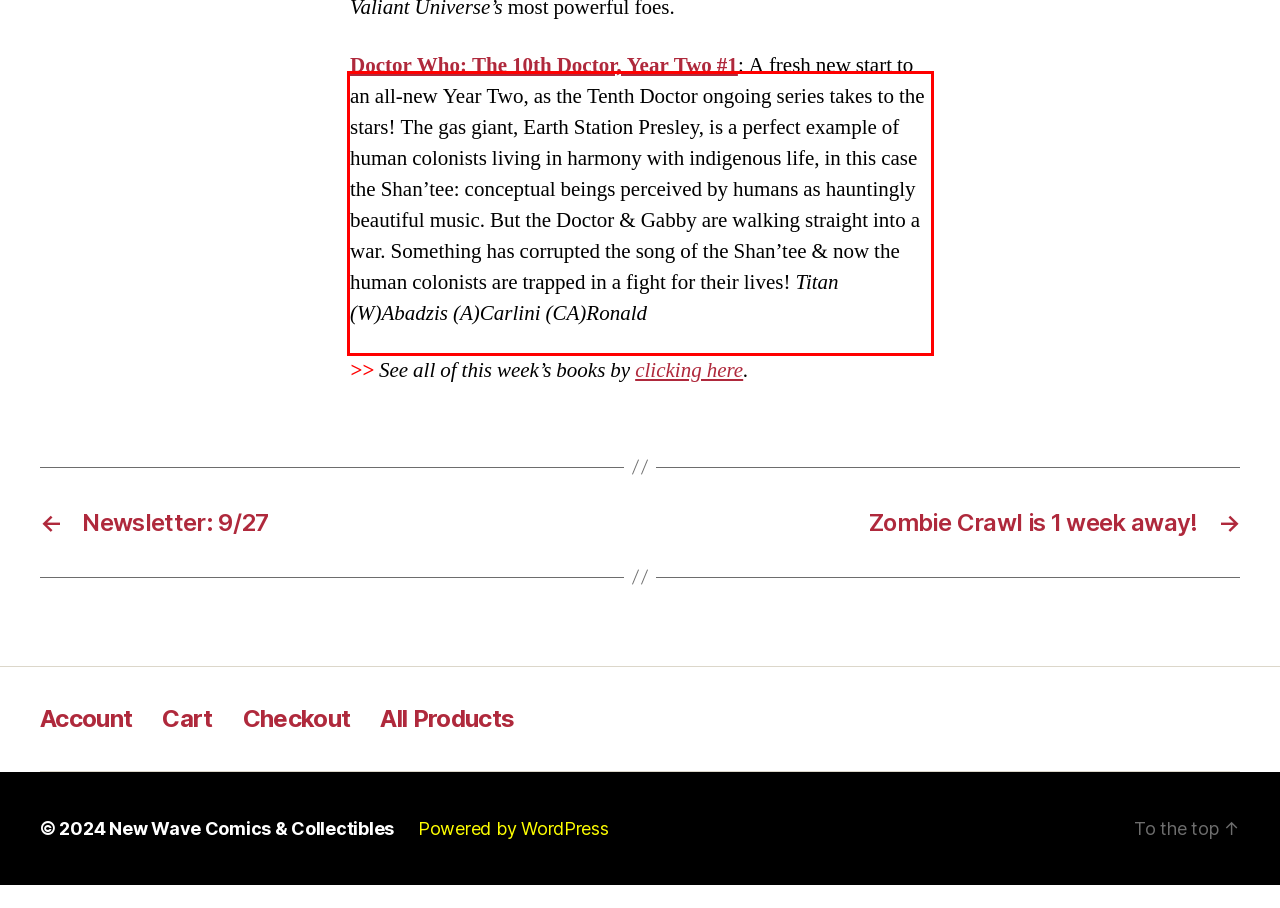You have a screenshot of a webpage where a UI element is enclosed in a red rectangle. Perform OCR to capture the text inside this red rectangle.

Doctor Who: The 10th Doctor, Year Two #1: A fresh new start to an all-new Year Two, as the Tenth Doctor ongoing series takes to the stars! The gas giant, Earth Station Presley, is a perfect example of human colonists living in harmony with indigenous life, in this case the Shan’tee: conceptual beings perceived by humans as hauntingly beautiful music. But the Doctor & Gabby are walking straight into a war. Something has corrupted the song of the Shan’tee & now the human colonists are trapped in a fight for their lives! Titan (W)Abadzis (A)Carlini (CA)Ronald